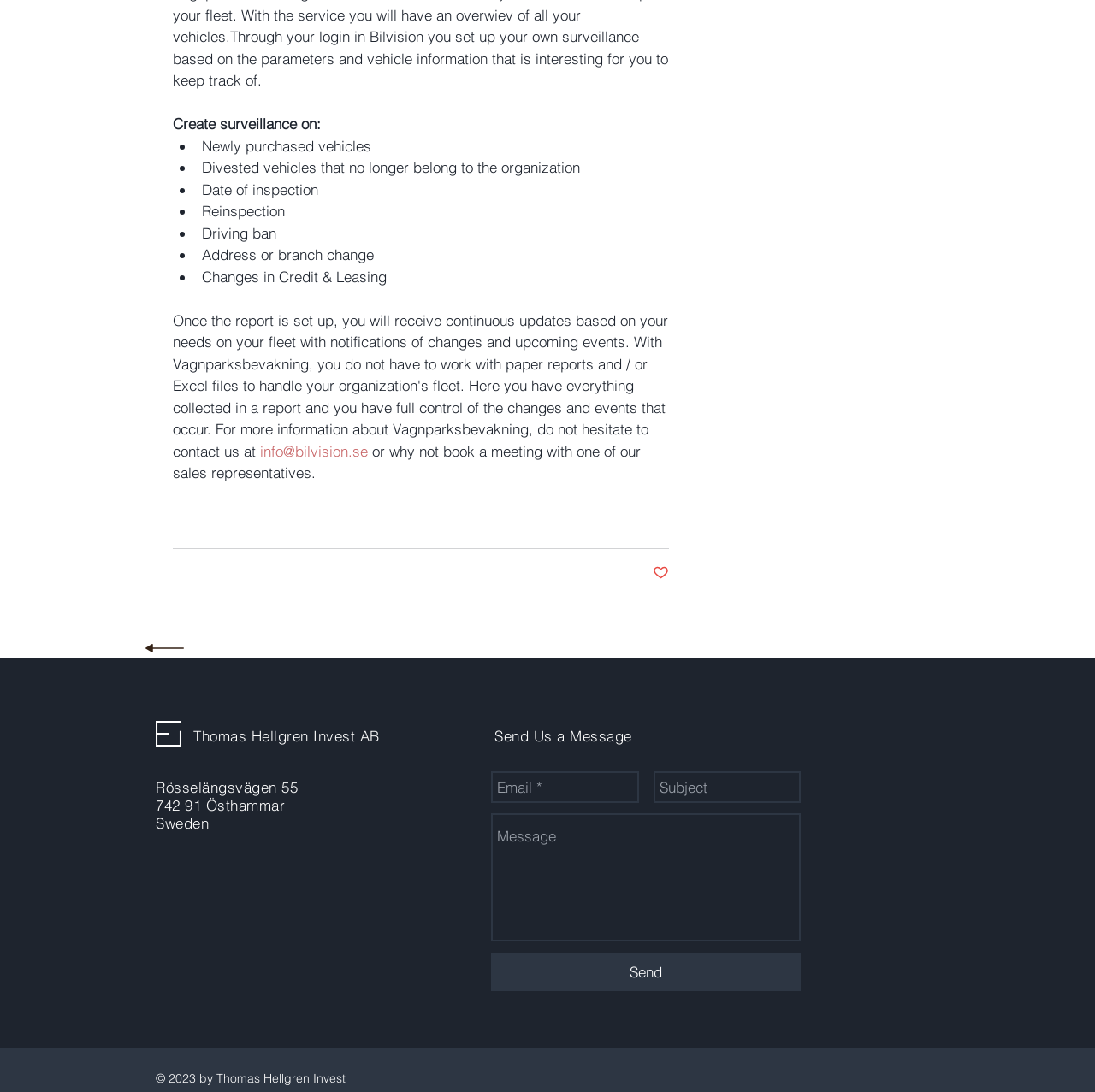Using the provided description: "aria-label="Email *" name="email" placeholder="Email *"", find the bounding box coordinates of the corresponding UI element. The output should be four float numbers between 0 and 1, in the format [left, top, right, bottom].

[0.448, 0.706, 0.584, 0.735]